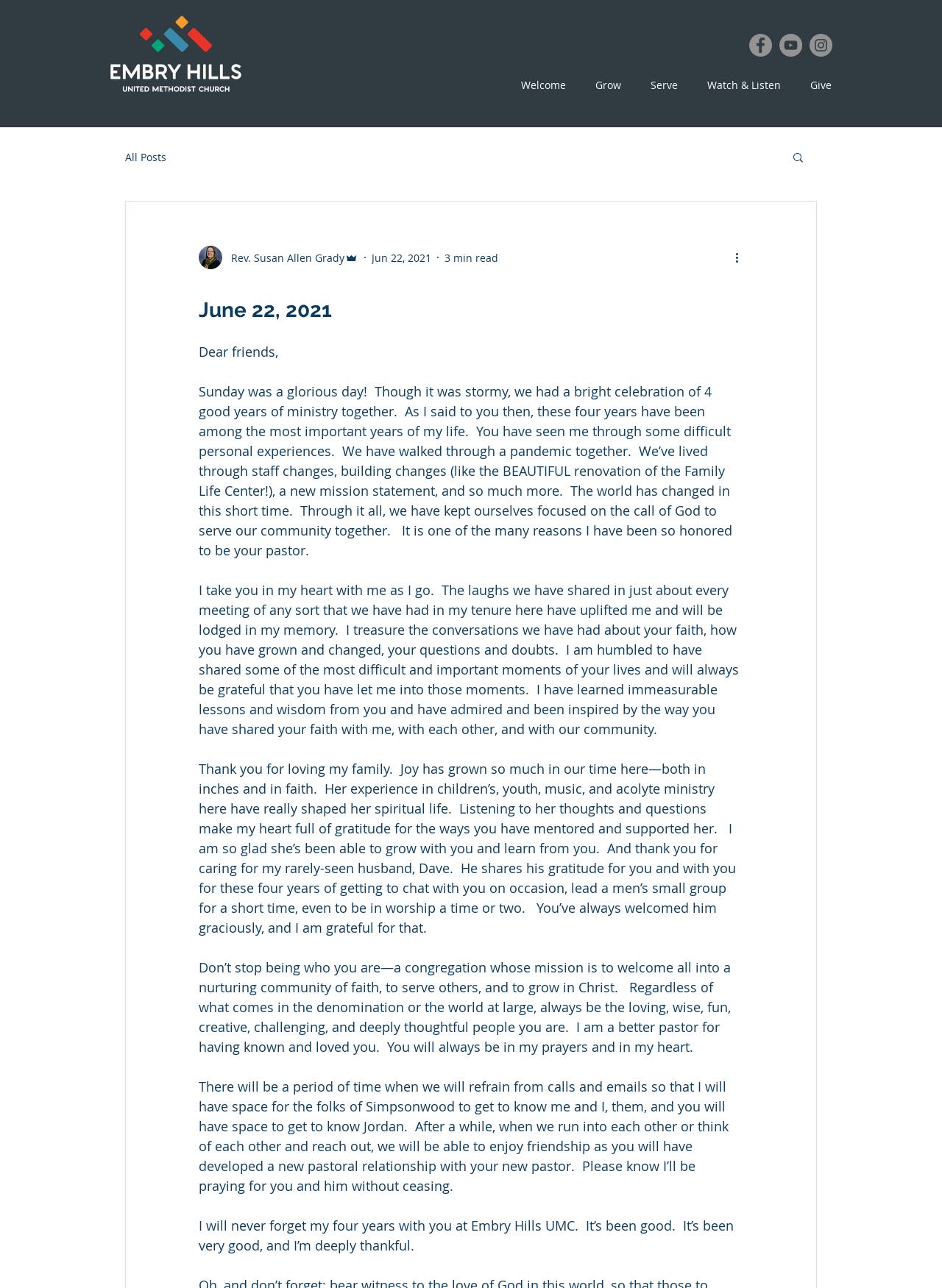Extract the heading text from the webpage.

June 22, 2021